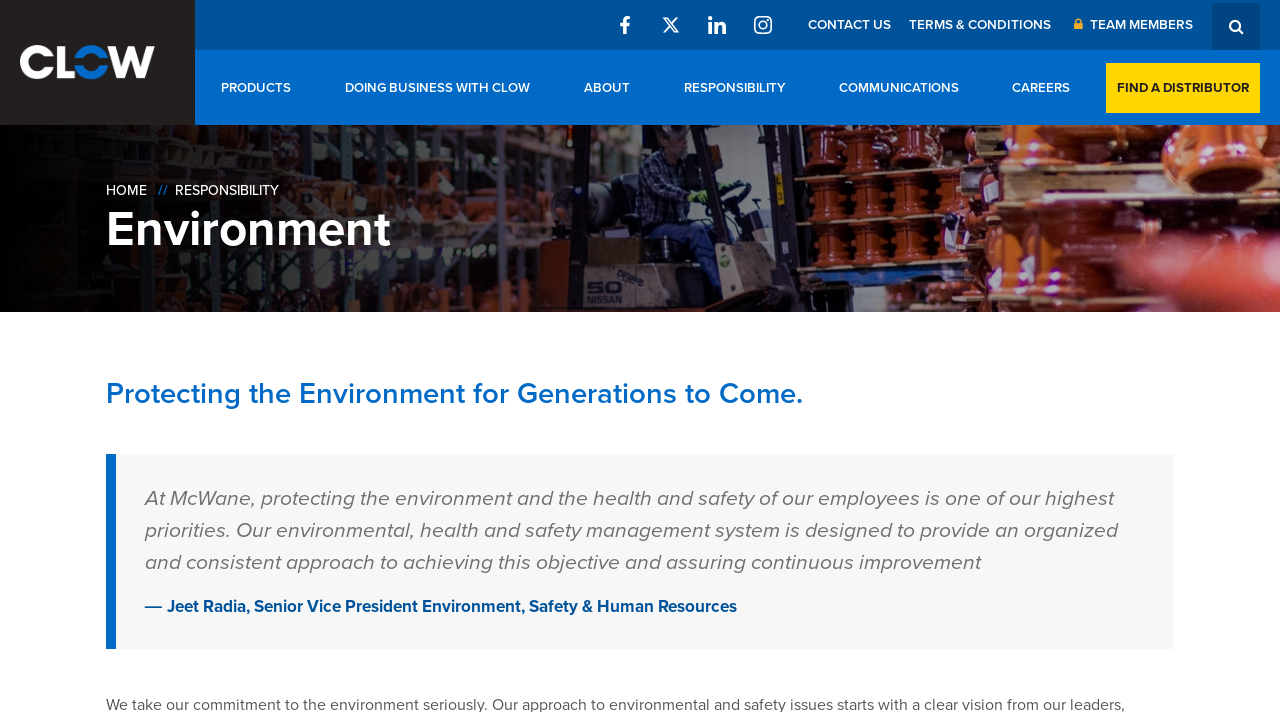How many links are in the top navigation bar? Please answer the question using a single word or phrase based on the image.

8